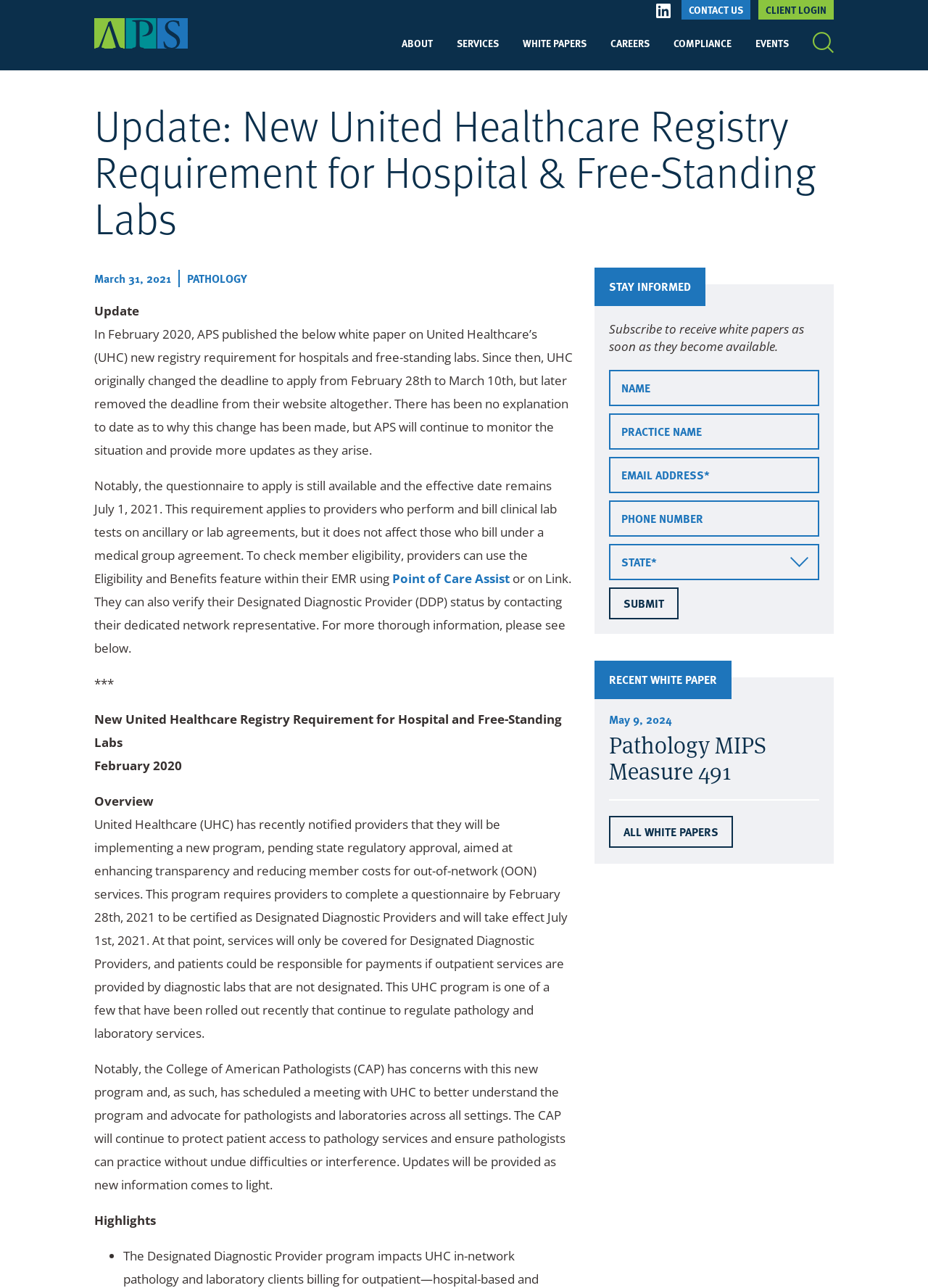Create a detailed summary of the webpage's content and design.

The webpage is about APS Medical Billing, a company that provides medical billing services. At the top of the page, there is a navigation menu with links to different sections of the website, including "About", "Services", "White Papers", "Careers", "Compliance", and "Events". Below the navigation menu, there is a heading that reads "Update: New United Healthcare Registry Requirement for Hospital & Free-Standing Labs".

The main content of the page is divided into several sections. The first section provides an update on United Healthcare's new registry requirement for hospitals and free-standing labs. The update is dated March 31, 2021, and provides information on the requirement, including the effective date and the impact on providers.

Below the update, there is a section with a heading "New United Healthcare Registry Requirement for Hospital and Free-Standing Labs" that provides an overview of the requirement. This section includes a brief summary of the program, its purpose, and its impact on providers.

The next section is titled "Highlights" and includes a list of bullet points summarizing the key points of the program. Below the highlights, there is a section with a heading "STAY INFORMED" that invites users to subscribe to receive white papers as soon as they become available. This section includes a form with fields for name, practice name, email address, phone number, and state.

On the right side of the page, there is a section with a heading "RECENT WHITE PAPER" that lists a recent white paper titled "Pathology MIPS Measure 491" with a date of May 9, 2024. Below this section, there is a footer with a link to "ALL WHITE PAPERS".

Throughout the page, there are several links to other sections of the website, including "CLIENT LOGIN", "CONTACT US", and "SEARCH". There are also several images, including the APS logo and a icon for the "SEARCH" link.